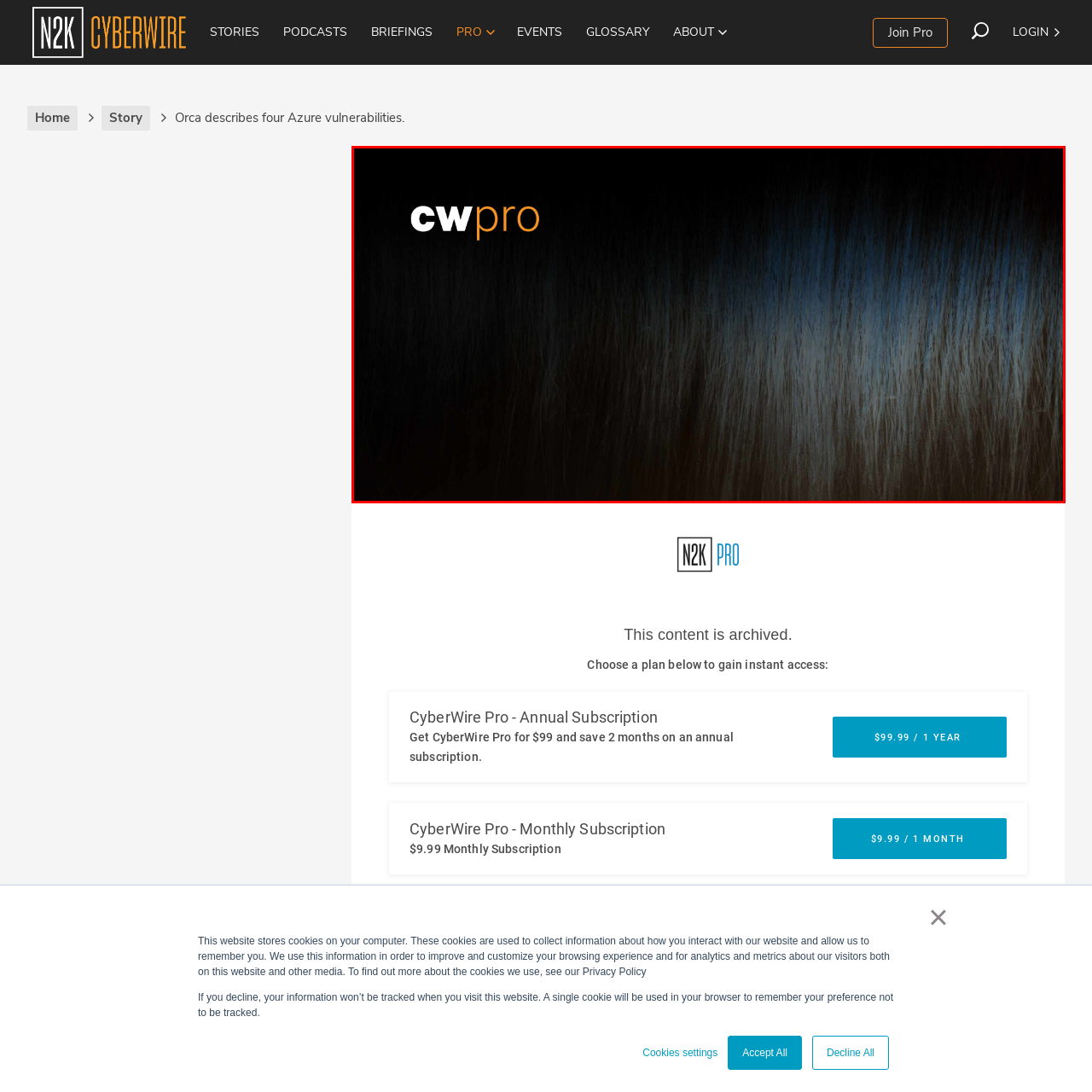Look at the image inside the red boundary and respond to the question with a single word or phrase: What is the theme of the associated article?

Cybersecurity and technology